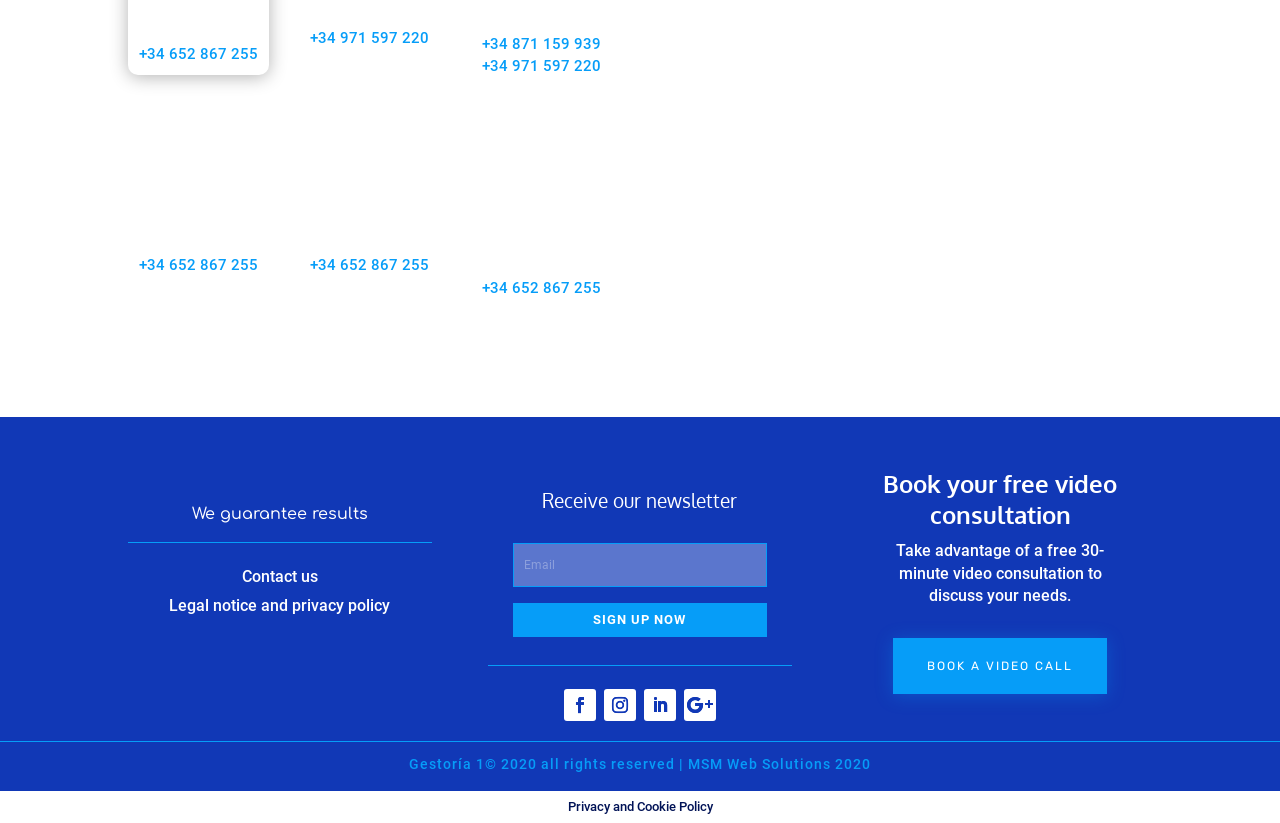Find the bounding box coordinates for the area you need to click to carry out the instruction: "Enter your email in the newsletter textbox". The coordinates should be four float numbers between 0 and 1, indicated as [left, top, right, bottom].

[0.401, 0.66, 0.599, 0.714]